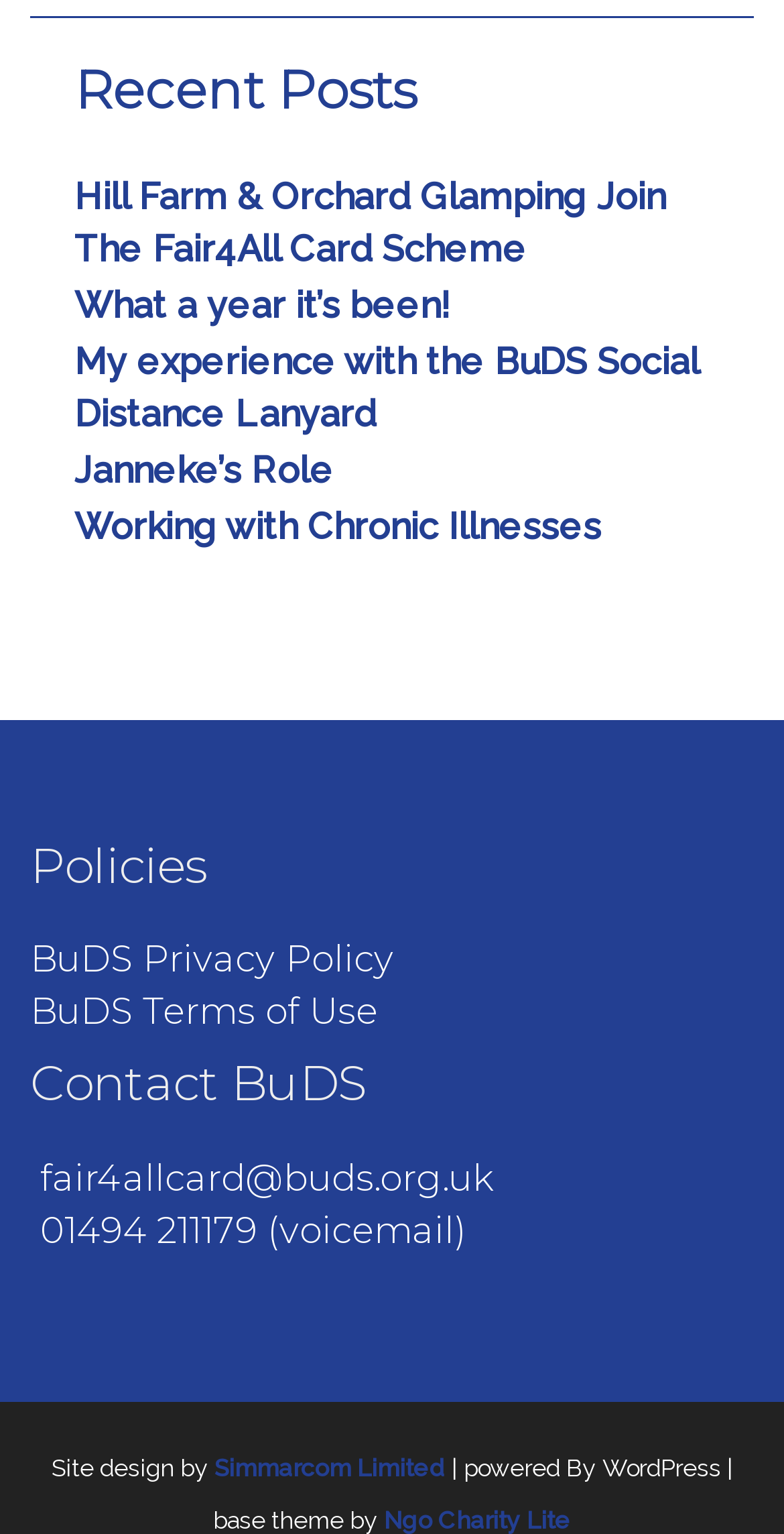What is the email address to contact BuDS?
Please give a detailed answer to the question using the information shown in the image.

I found the email address in the 'Contact BuDS' section, which is 'fair4allcard@buds.org.uk'.